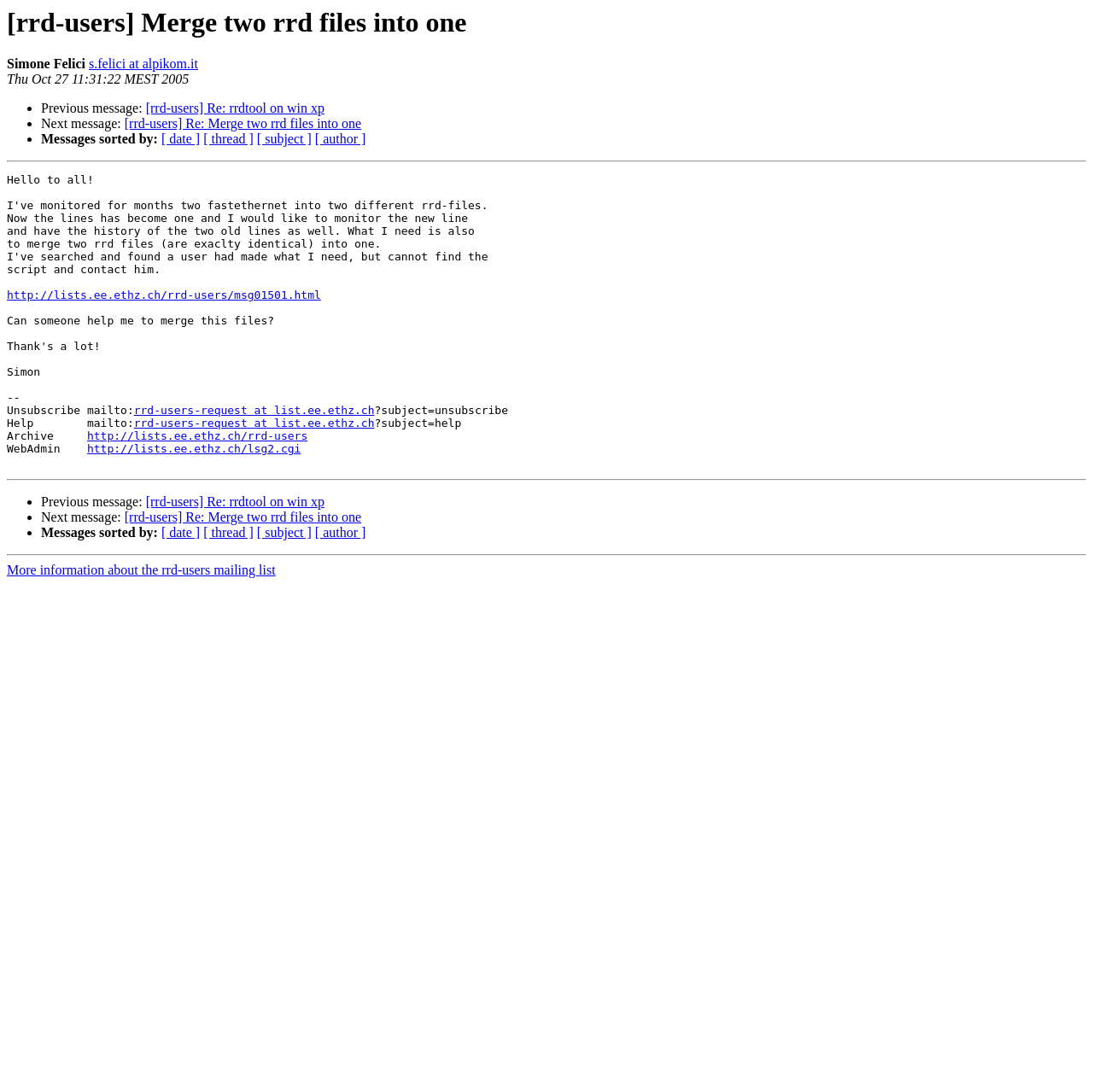Please respond in a single word or phrase: 
How can I unsubscribe from the mailing list?

mailto:rrd-users-request at list.ee.ethz.ch?subject=unsubscribe